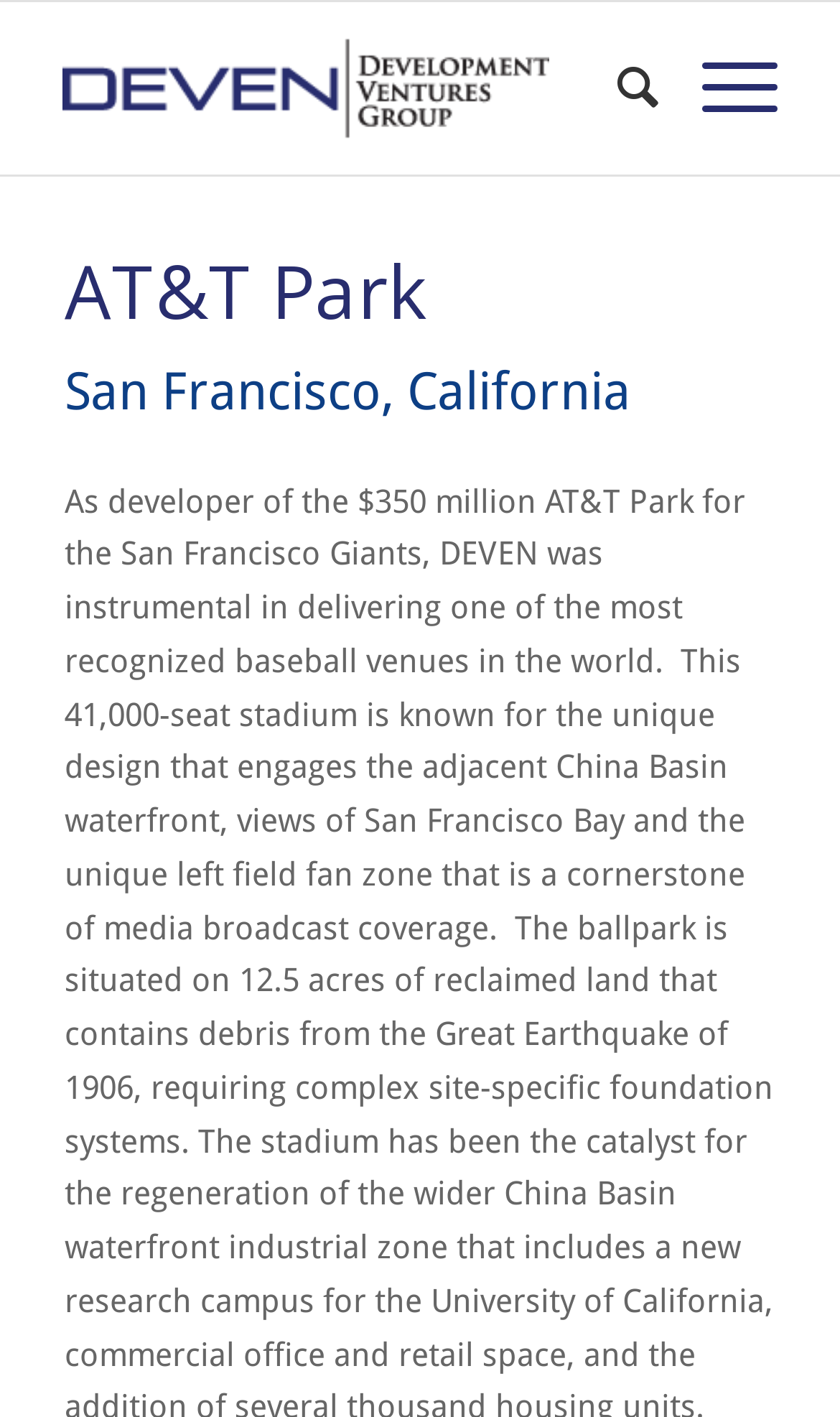Offer a thorough description of the webpage.

The webpage is about DEVEN Group, a company that provides broad-based project development services. At the top left of the page, there is a logo of DEVEN Group, which is an image linked to the company's name. Next to the logo, there is a menu item labeled "Search" and a link labeled "Menu" at the top right corner.

Below the logo and menu items, there is a heading that reads "AT&T Park", which is likely the title of the project or a specific section of the webpage. Underneath the heading, there is a line of text that reads "San Francisco, California", indicating the location of the project.

Overall, the webpage appears to be a project page or a company profile page, with a focus on DEVEN Group's services and a specific project, AT&T Park, located in San Francisco, California.